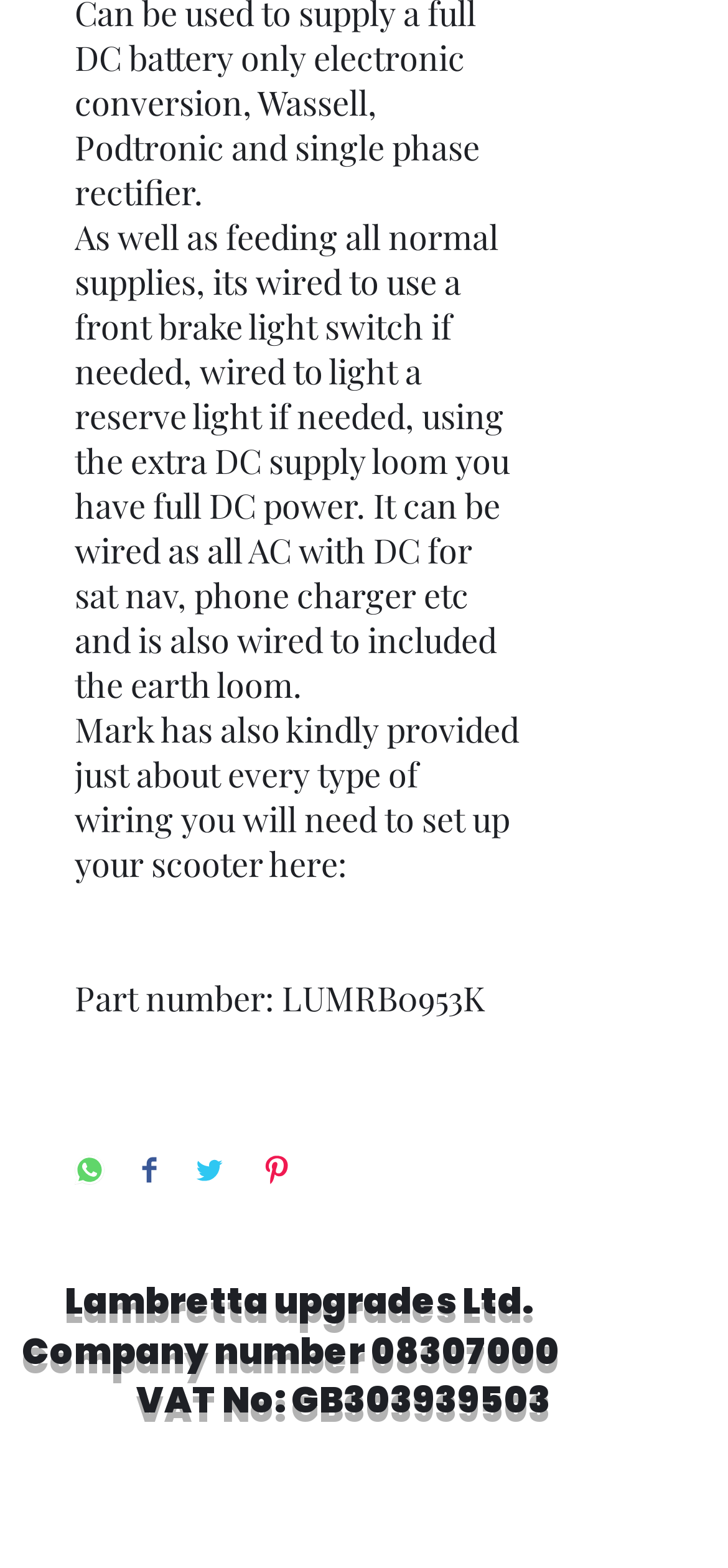What is the VAT No of Lambretta upgrades Ltd.?
Can you offer a detailed and complete answer to this question?

The VAT No can be found in the heading element with the text 'Lambretta upgrades Ltd. Company number 08307000... VAT No: GB303939503...' which is located at the coordinates [0.026, 0.783, 0.795, 0.97].